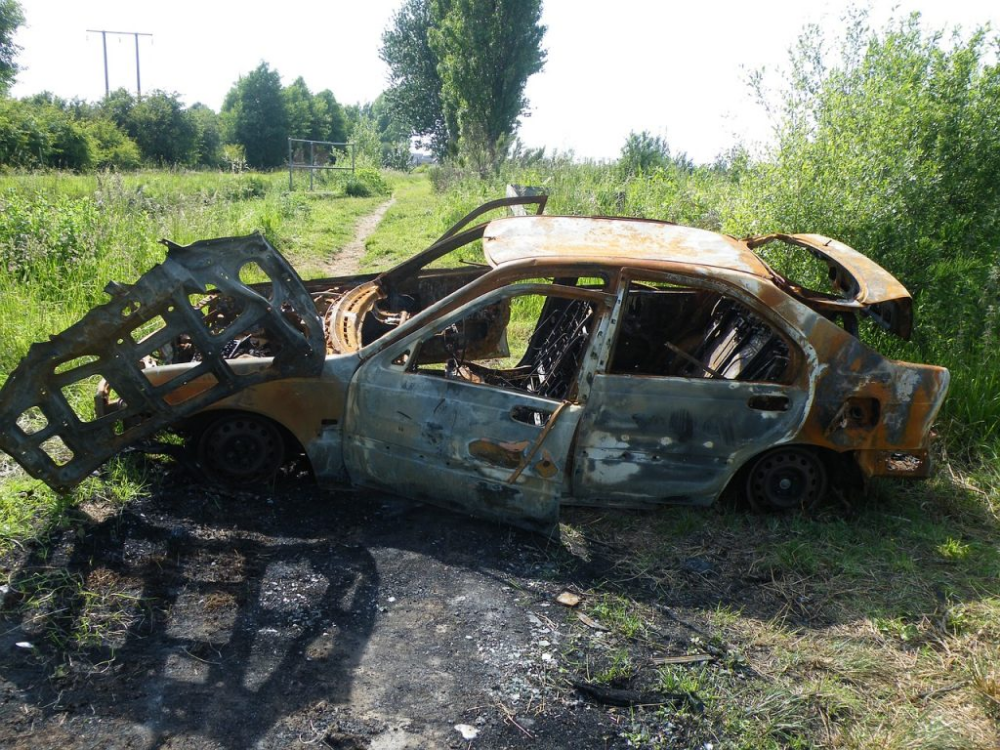Answer the question in a single word or phrase:
What surrounds the abandoned car?

Overgrown vegetation